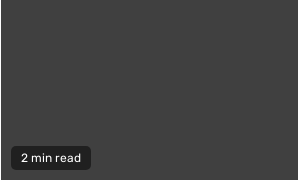Describe every significant element in the image thoroughly.

The image features a sleek, dark background with a prominently displayed text overlay stating "2 min read." This concise element indicates the estimated reading time for an article, providing readers a quick reference to gauge the time commitment required to engage with the content. The aesthetic choice of a minimalist design emphasizes clarity and accessibility, catering to an audience seeking to efficiently consume online articles in a fast-paced digital environment.